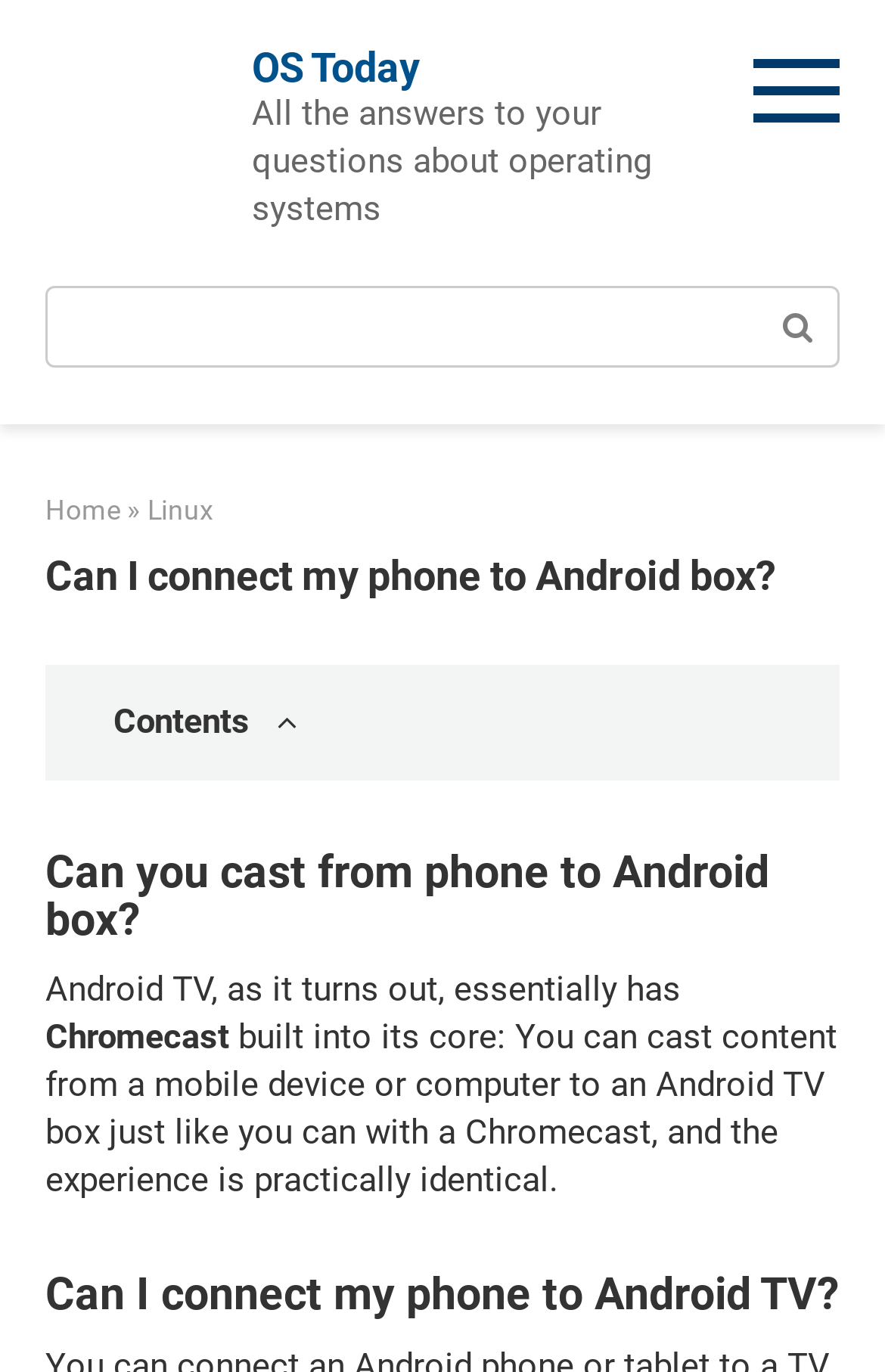Please determine the headline of the webpage and provide its content.

Can I connect my phone to Android box?